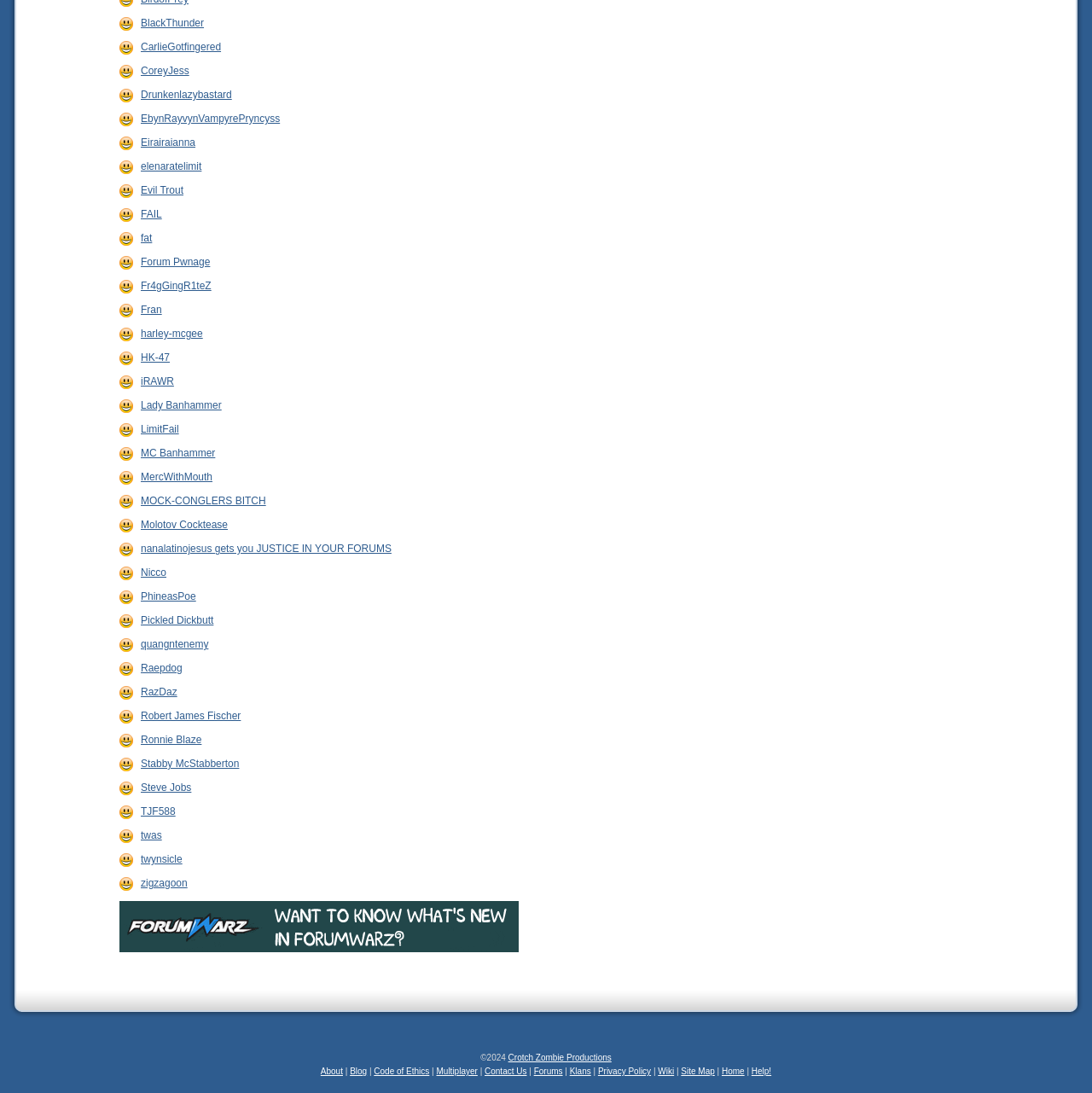Please provide the bounding box coordinates for the UI element as described: "Crotch Zombie Productions". The coordinates must be four floats between 0 and 1, represented as [left, top, right, bottom].

[0.465, 0.963, 0.56, 0.972]